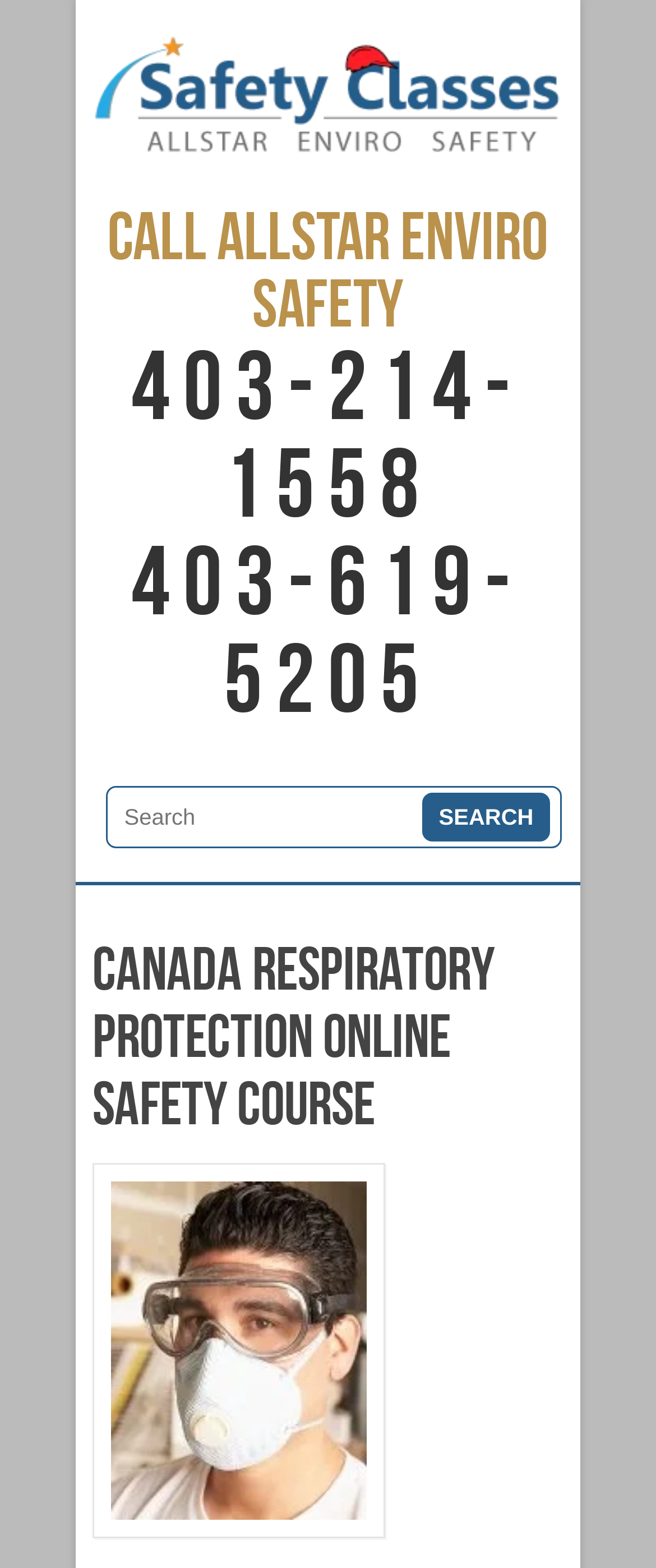What is the phone number to call for Allstar Enviro Safety?
Please respond to the question with as much detail as possible.

I found the phone number by looking at the static text elements on the webpage, specifically the one that says 'Call Allstar Enviro Safety' followed by the phone number '403-214-1558'.